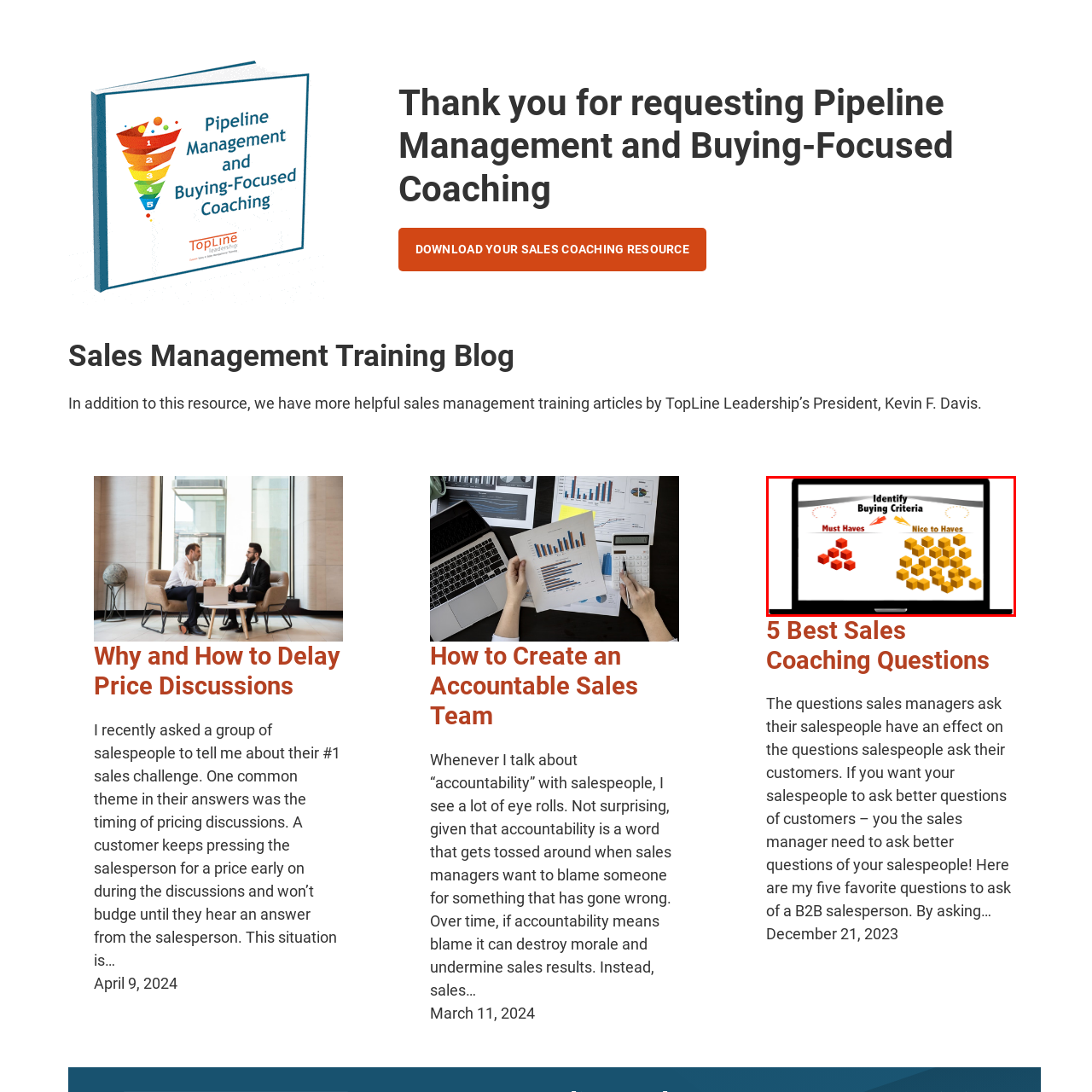Direct your attention to the red-outlined image and answer the question in a word or phrase: What is the purpose of the resource titled '5 Best Sales Coaching Questions'?

To provide effective strategies